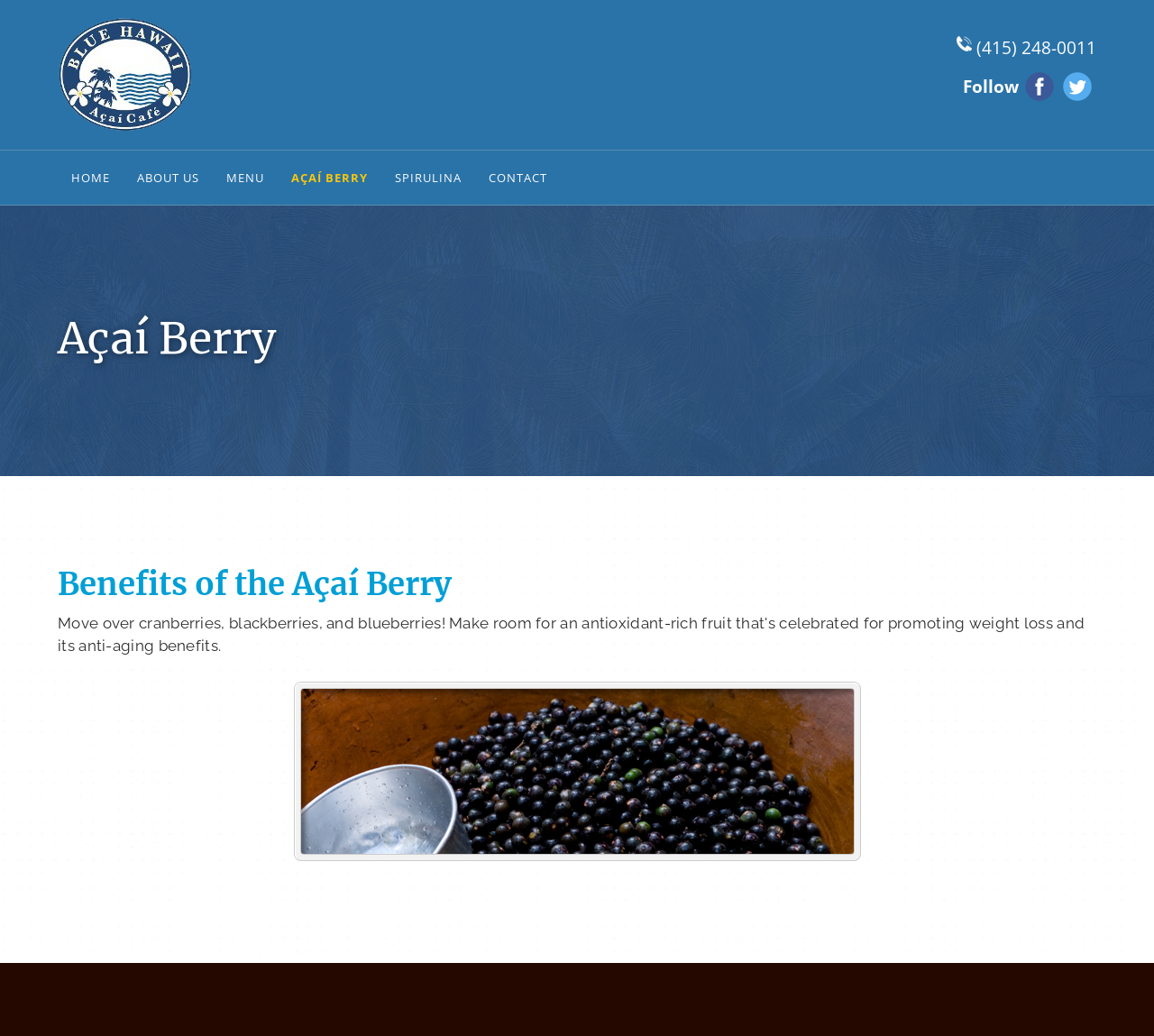Find the bounding box coordinates of the clickable area that will achieve the following instruction: "Find out more about RAMP".

None